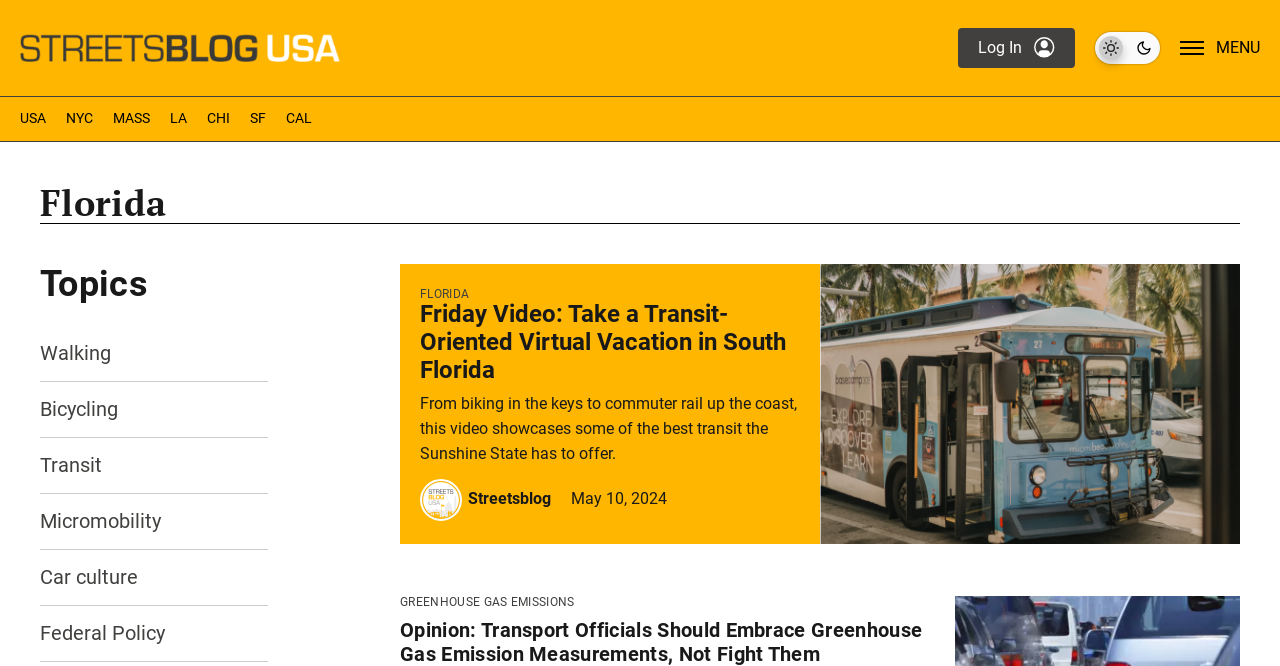What are the main topics of this webpage?
Please give a detailed answer to the question using the information shown in the image.

The webpage has a navigation menu with links to different topics, including 'Florida', 'Walking', 'Bicycling', 'Transit', 'Micromobility', 'Car culture', and 'Federal Policy', indicating that these are the main topics of this webpage.